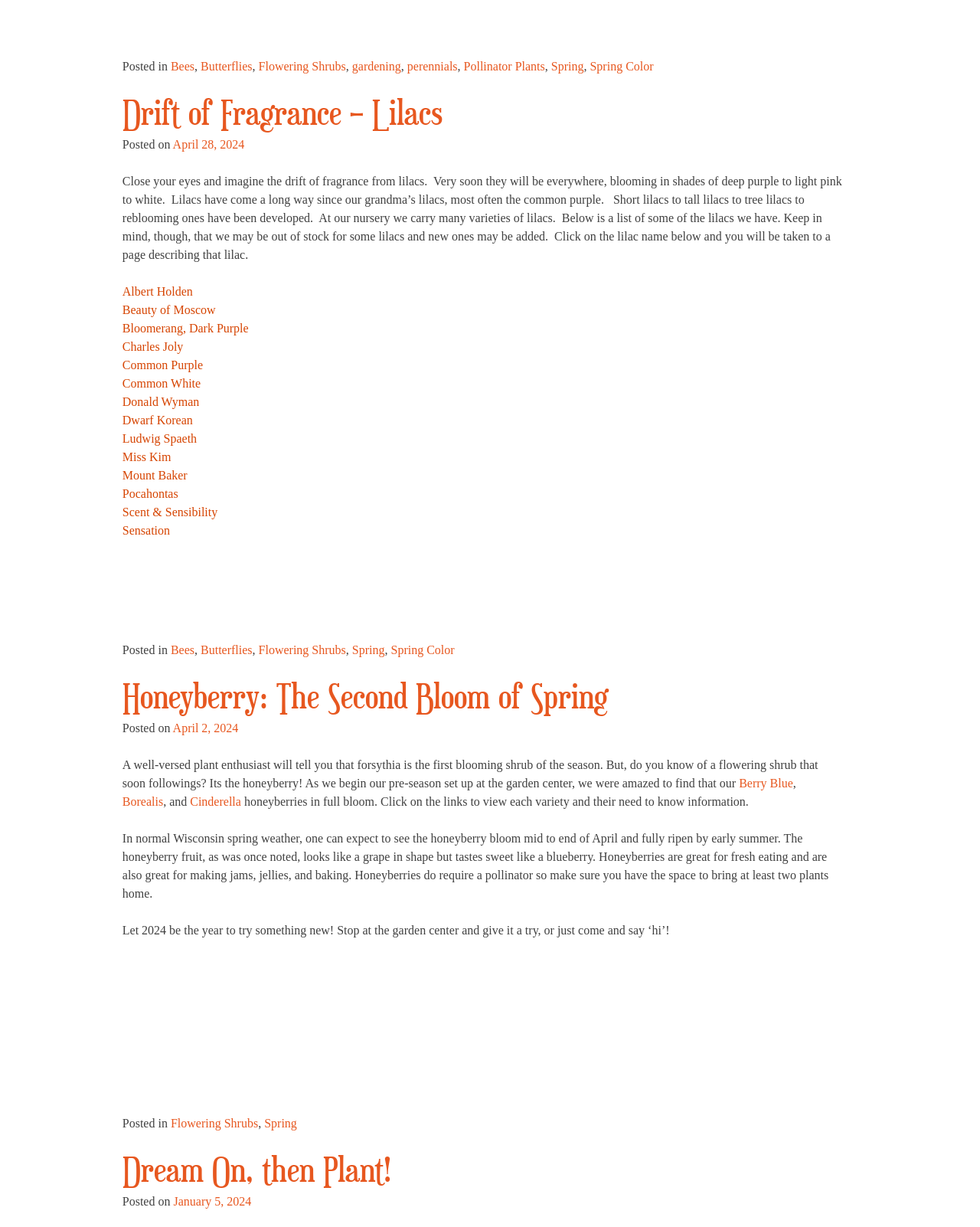Please reply to the following question using a single word or phrase: 
What is the purpose of the links in the article?

To view lilac varieties